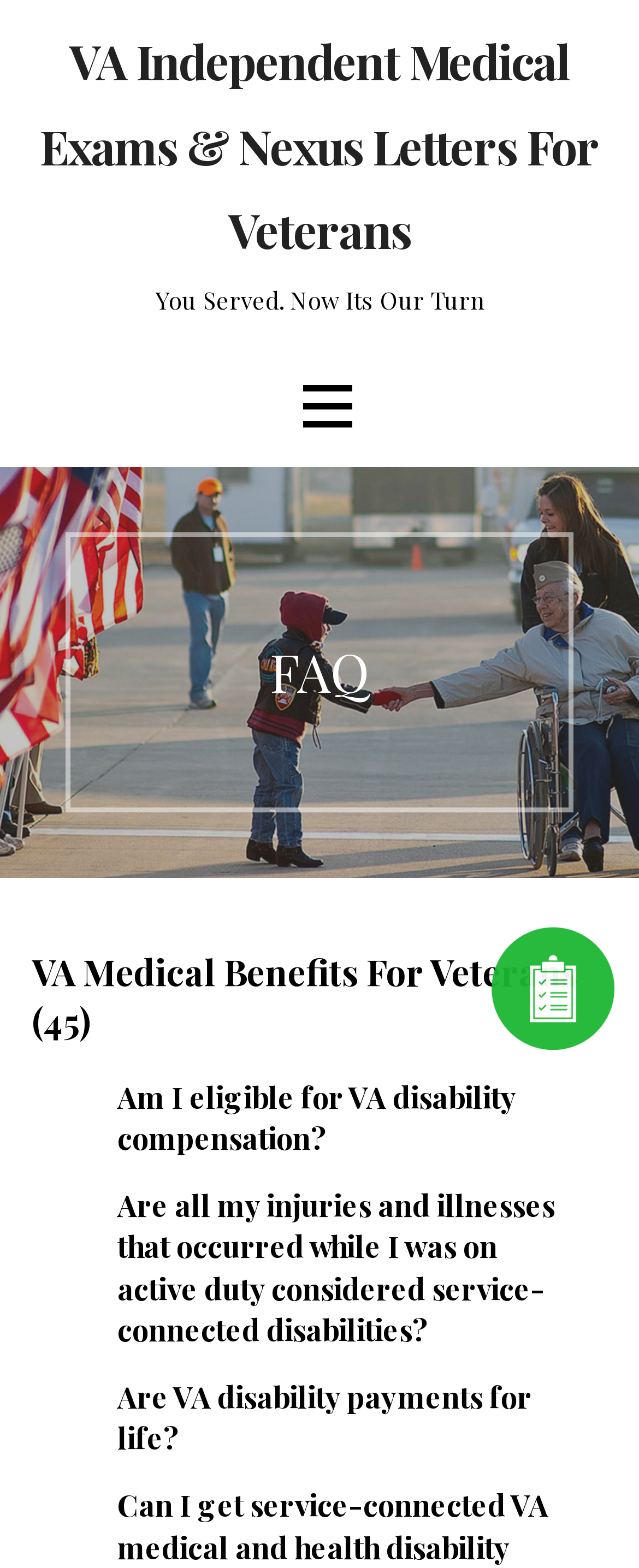What is the purpose of the button on the webpage?
Your answer should be a single word or phrase derived from the screenshot.

Unknown